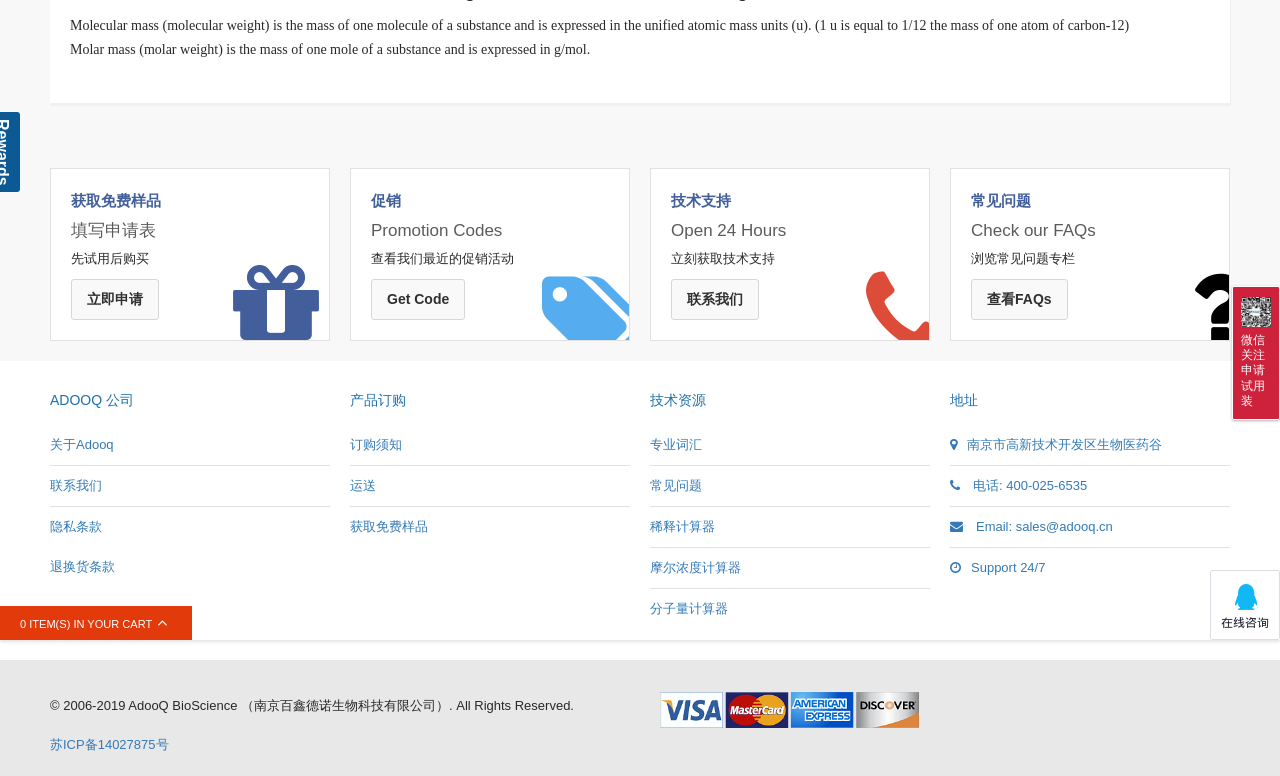Please specify the bounding box coordinates in the format (top-left x, top-left y, bottom-right x, bottom-right y), with values ranging from 0 to 1. Identify the bounding box for the UI component described as follows: Get Code

[0.29, 0.36, 0.363, 0.412]